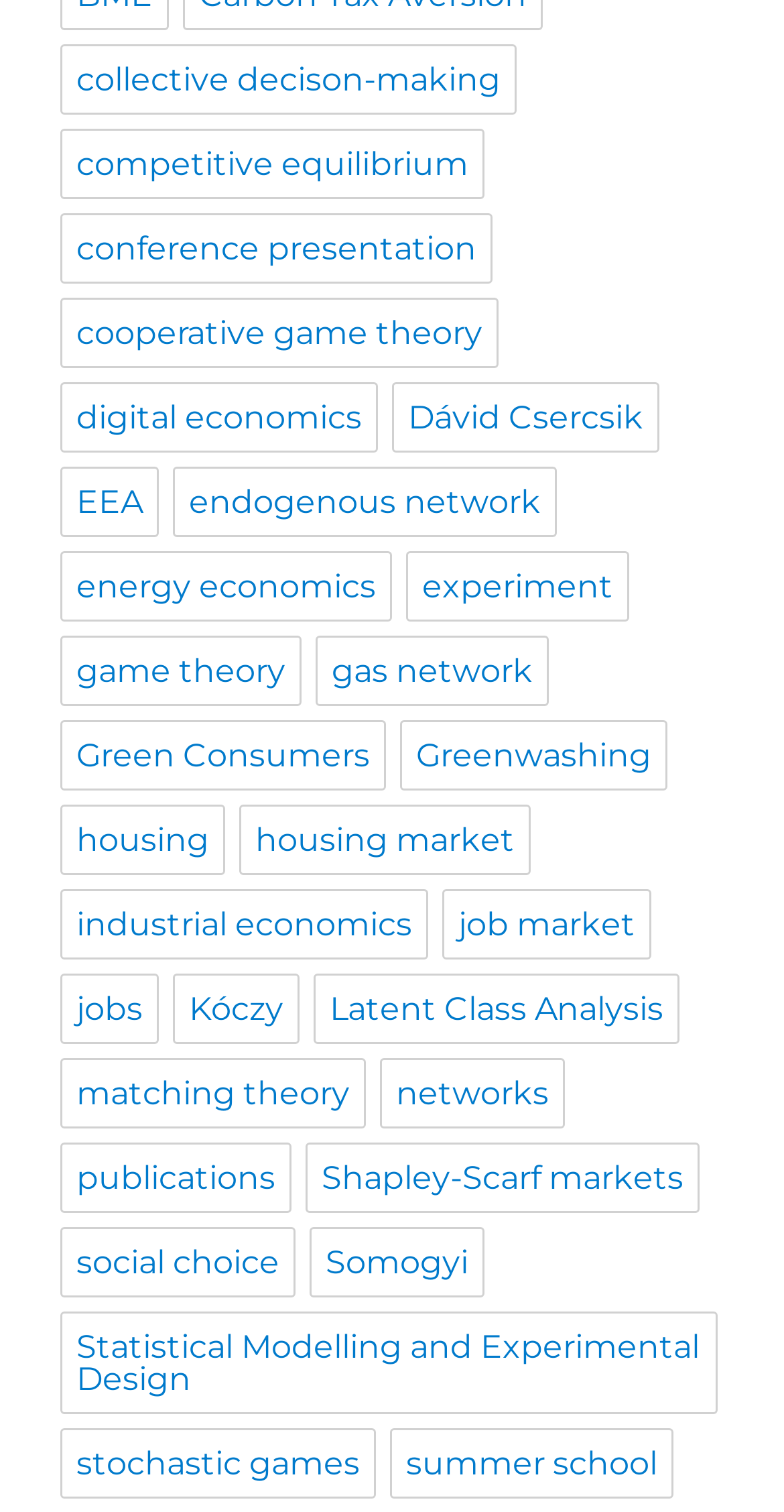Answer the following inquiry with a single word or phrase:
What is the last topic listed on this webpage?

Summer school